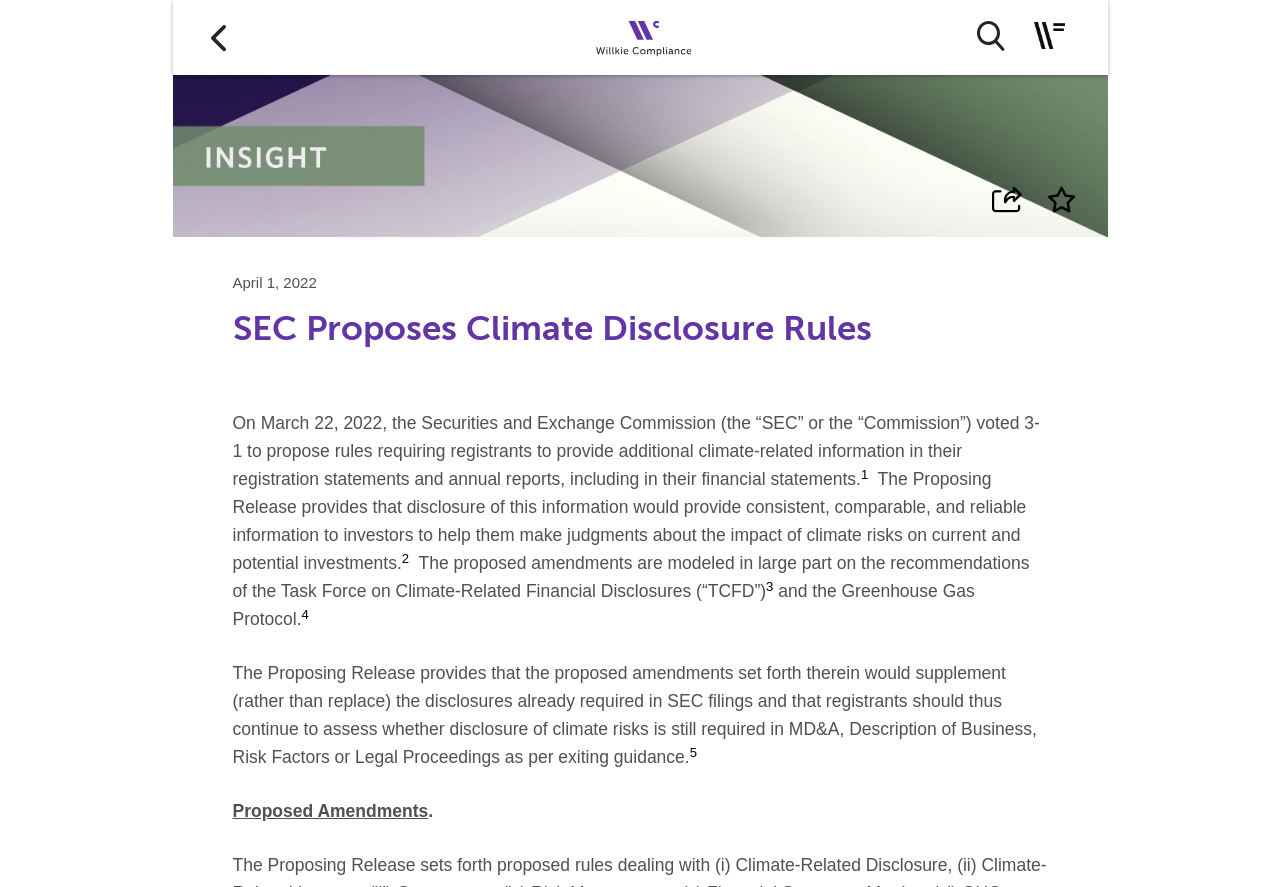Kindly respond to the following question with a single word or a brief phrase: 
What is the date mentioned in the article?

April 1, 2022